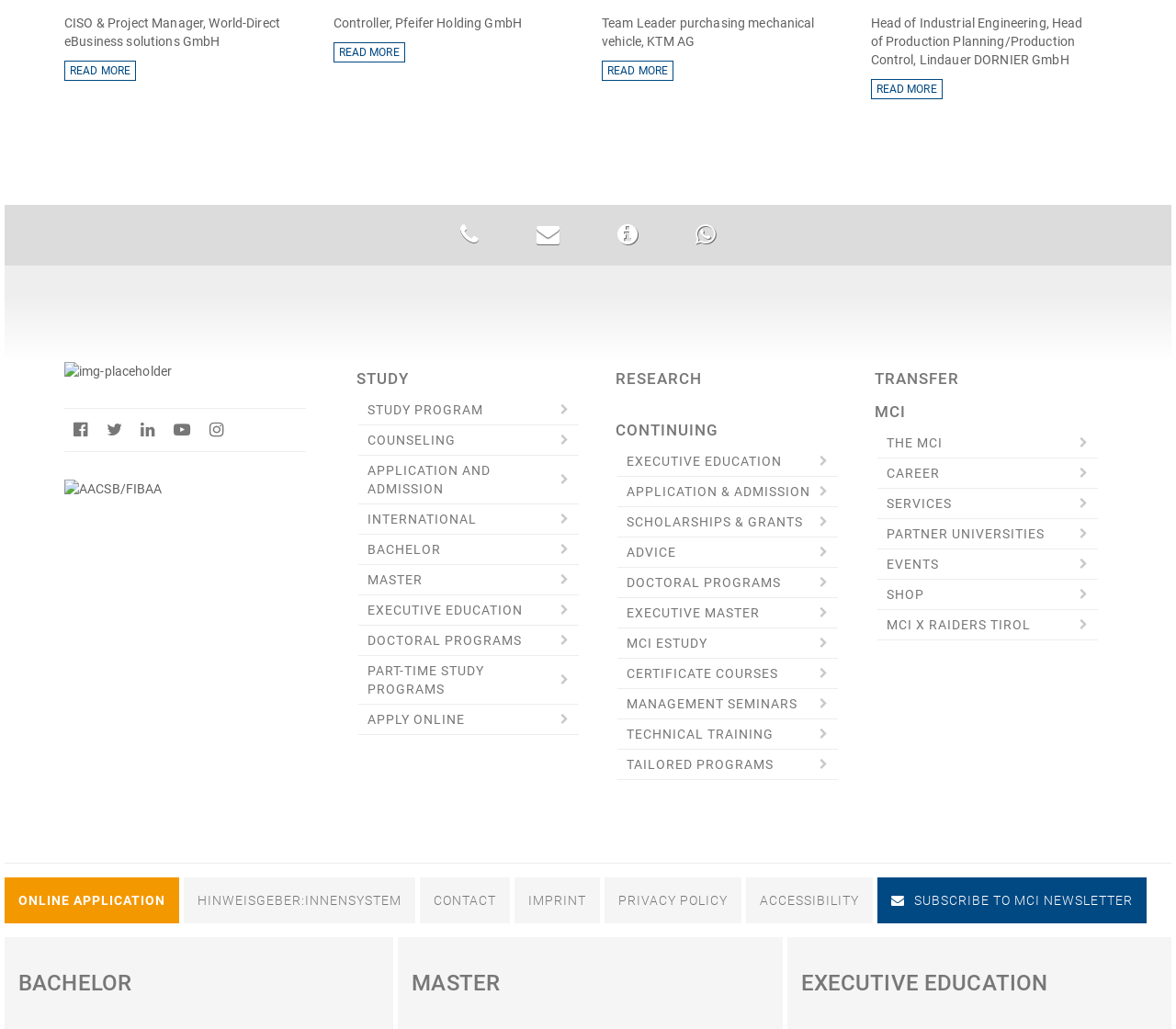Please find the bounding box coordinates of the element that you should click to achieve the following instruction: "Apply online". The coordinates should be presented as four float numbers between 0 and 1: [left, top, right, bottom].

[0.305, 0.685, 0.492, 0.714]